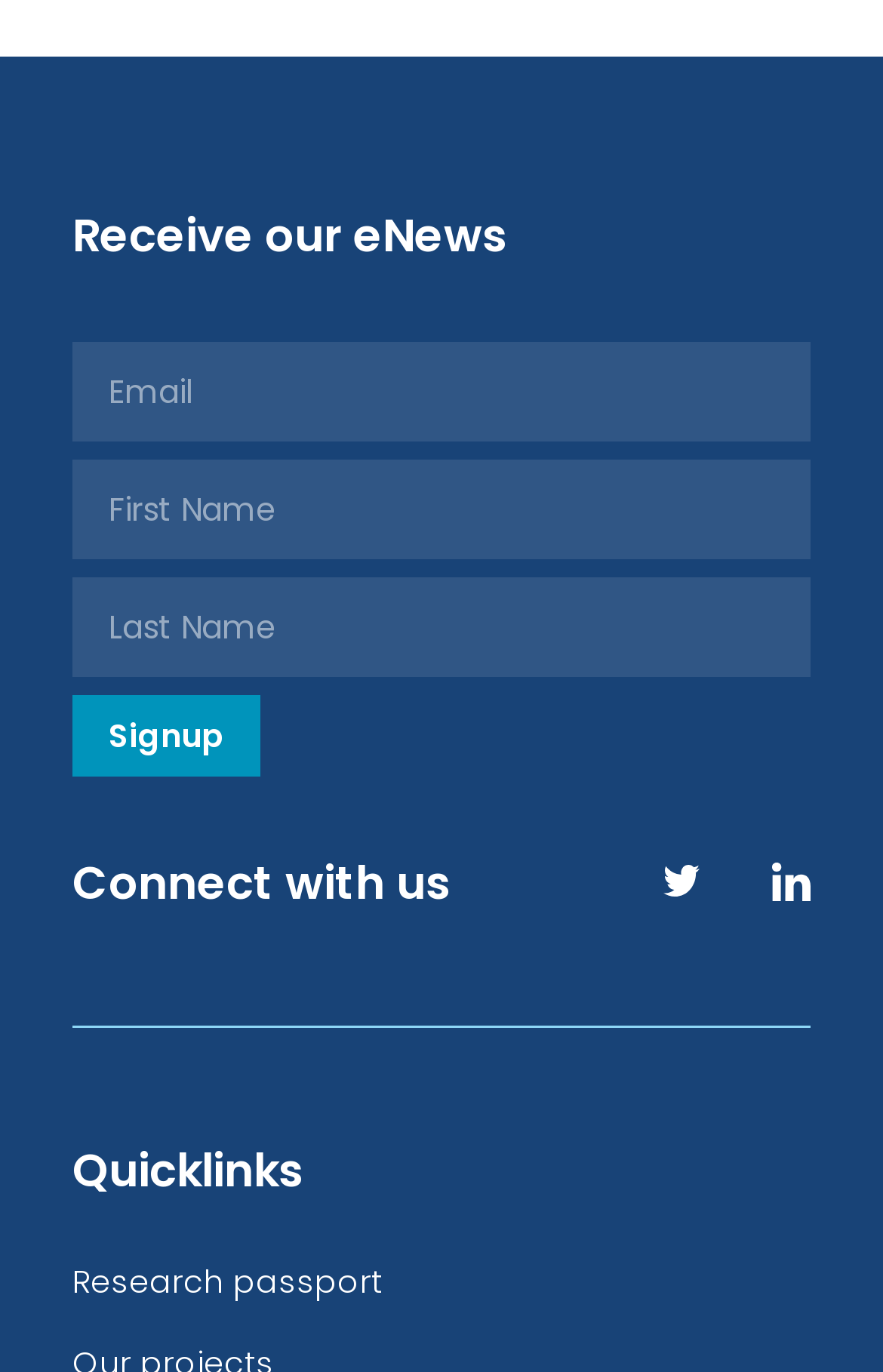Please indicate the bounding box coordinates for the clickable area to complete the following task: "Follow on Twitter". The coordinates should be specified as four float numbers between 0 and 1, i.e., [left, top, right, bottom].

[0.751, 0.631, 0.792, 0.656]